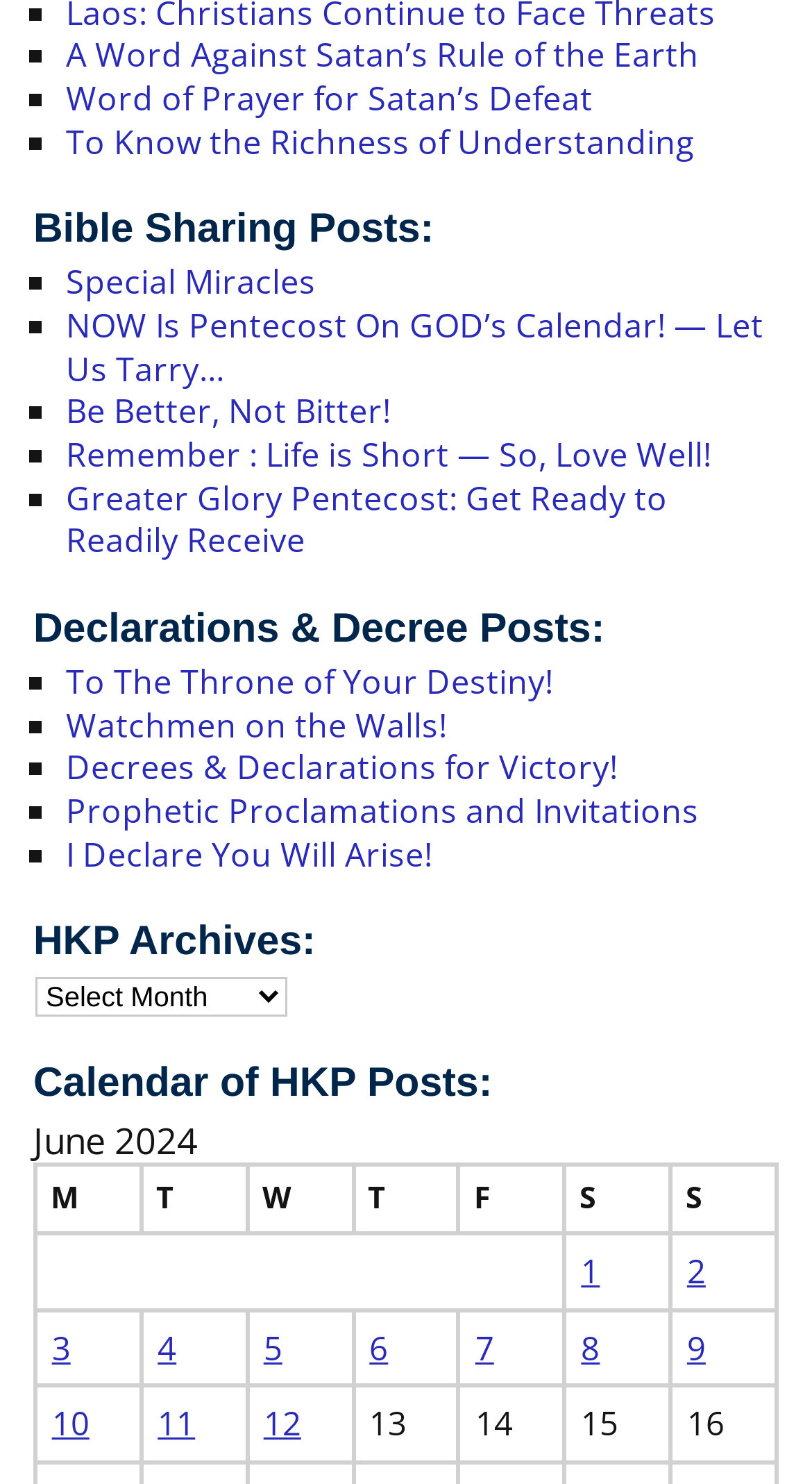Examine the screenshot and answer the question in as much detail as possible: What is the purpose of the calendar section?

I looked at the calendar section and saw that it displays links to posts published on specific dates, which suggests that its purpose is to show posts published by date.